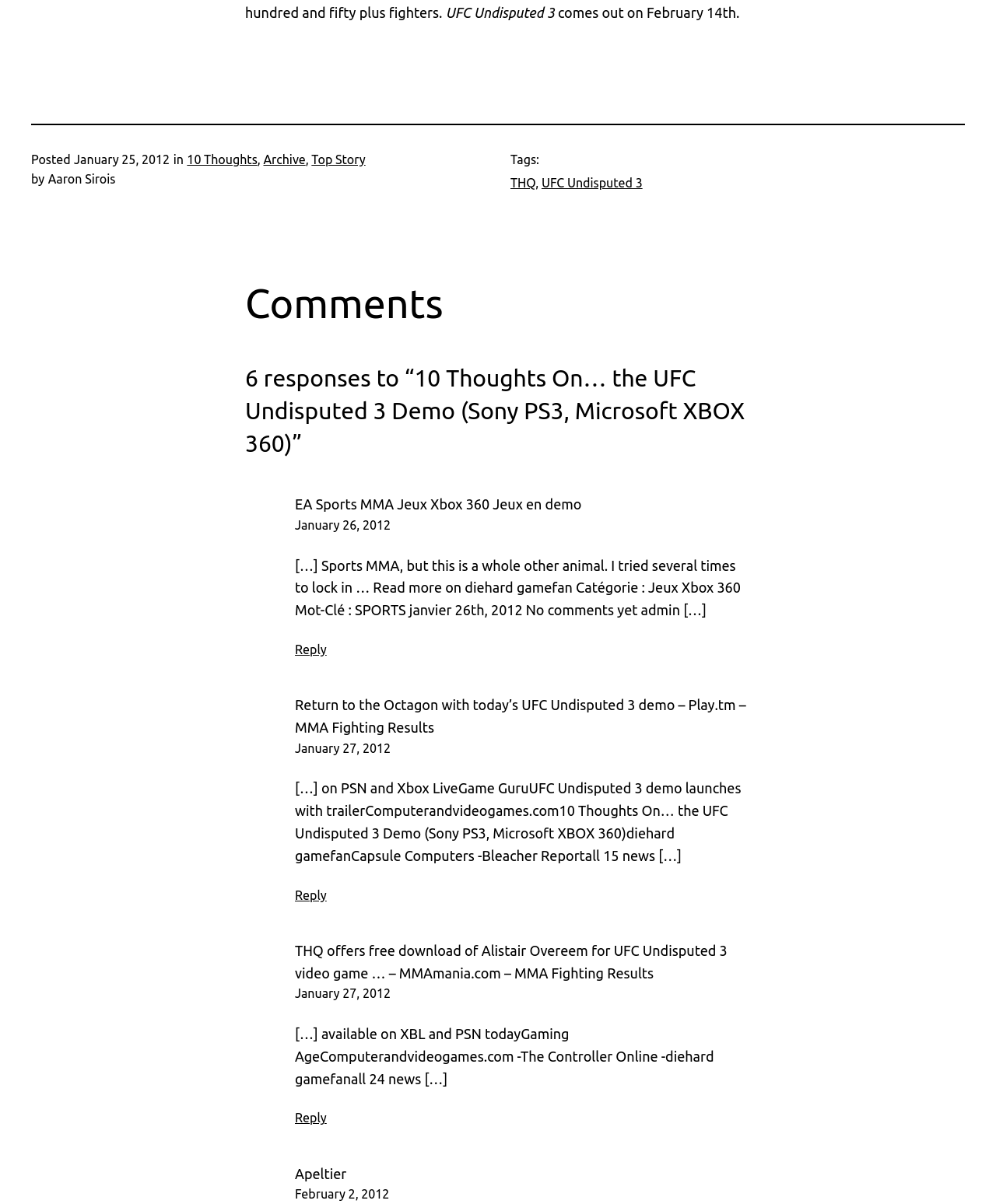What is the title of the article?
Refer to the image and answer the question using a single word or phrase.

10 Thoughts On… the UFC Undisputed 3 Demo